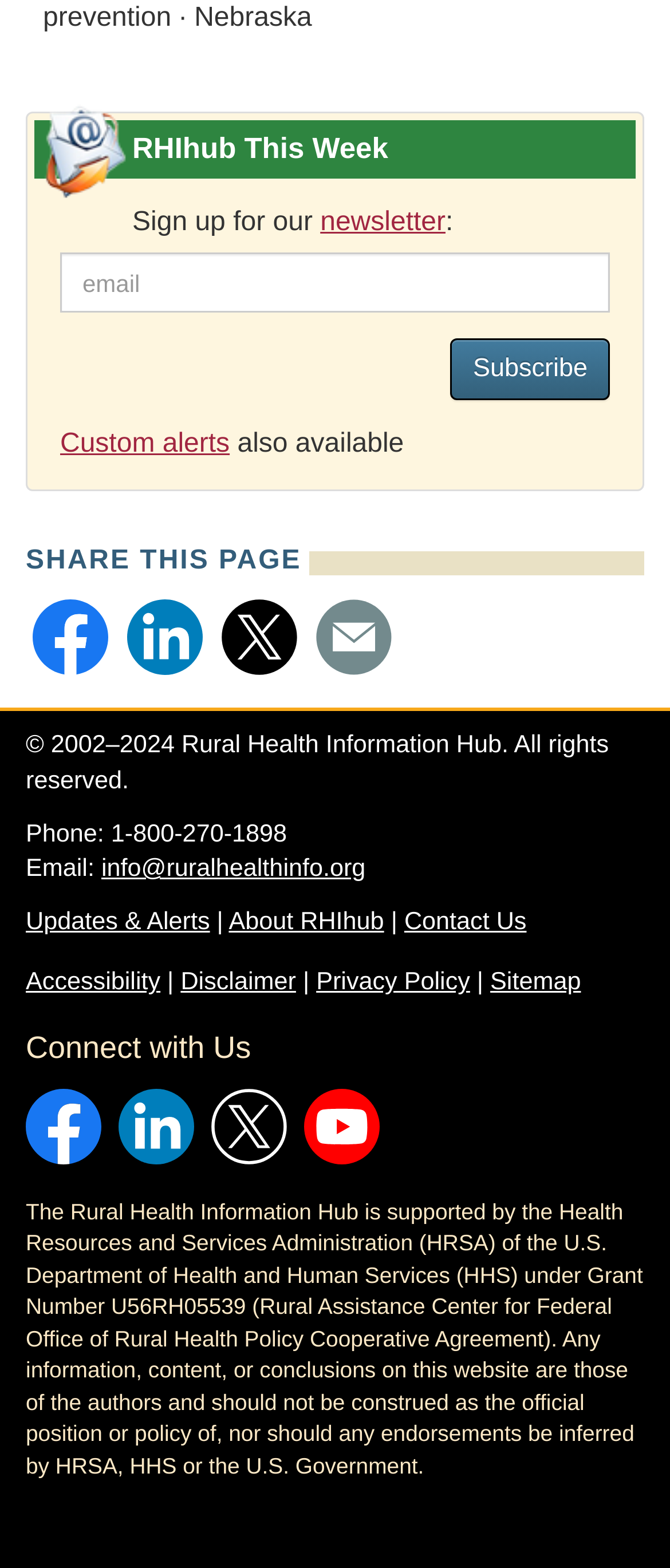Please identify the bounding box coordinates of the area I need to click to accomplish the following instruction: "Contact Us".

[0.603, 0.579, 0.786, 0.597]